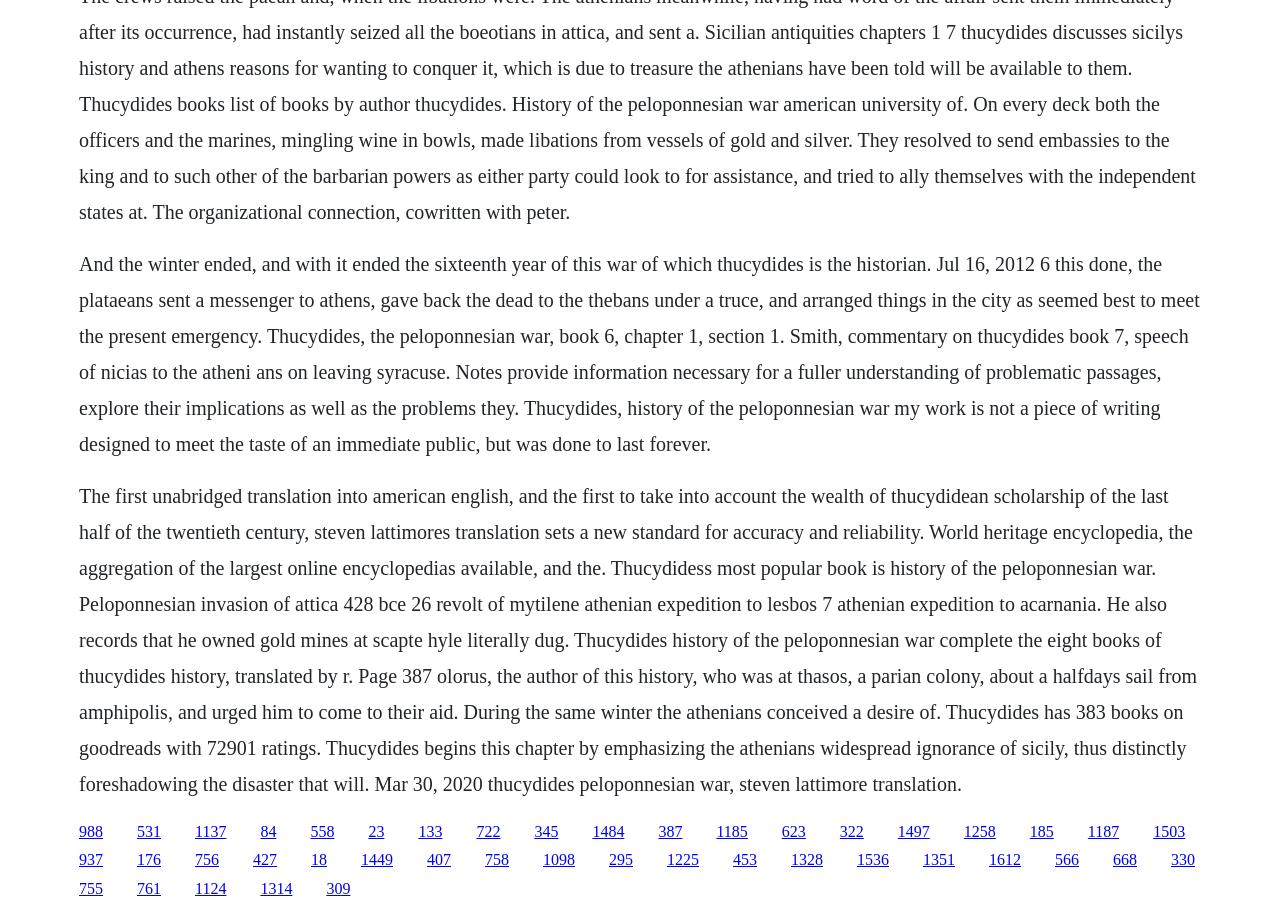What is the main topic of this webpage?
Please utilize the information in the image to give a detailed response to the question.

Based on the content of the webpage, it appears to be about Thucydides, a Greek historian, and his works, particularly 'The History of the Peloponnesian War'. The webpage contains quotes and descriptions related to Thucydides and his book.